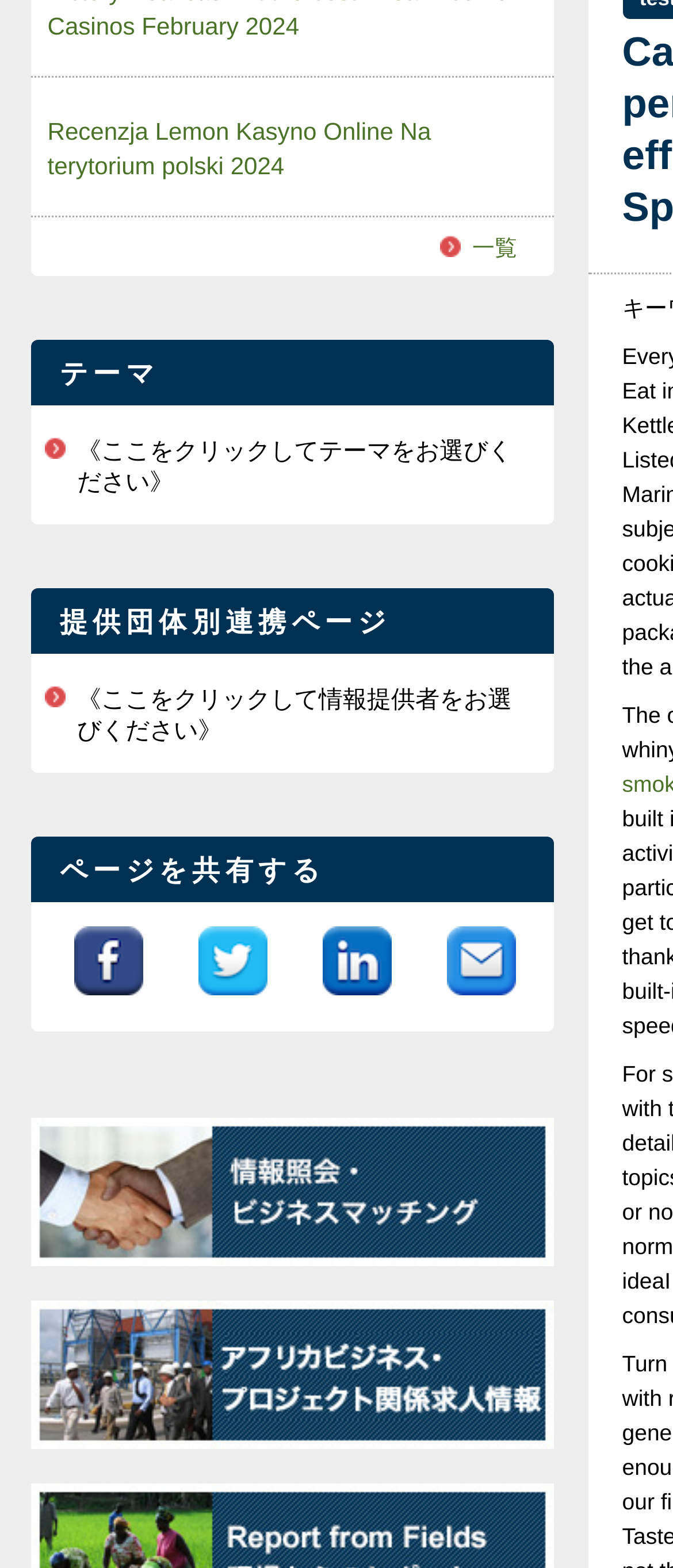Please determine the bounding box coordinates for the element with the description: "alt="求人"".

[0.045, 0.828, 0.822, 0.845]